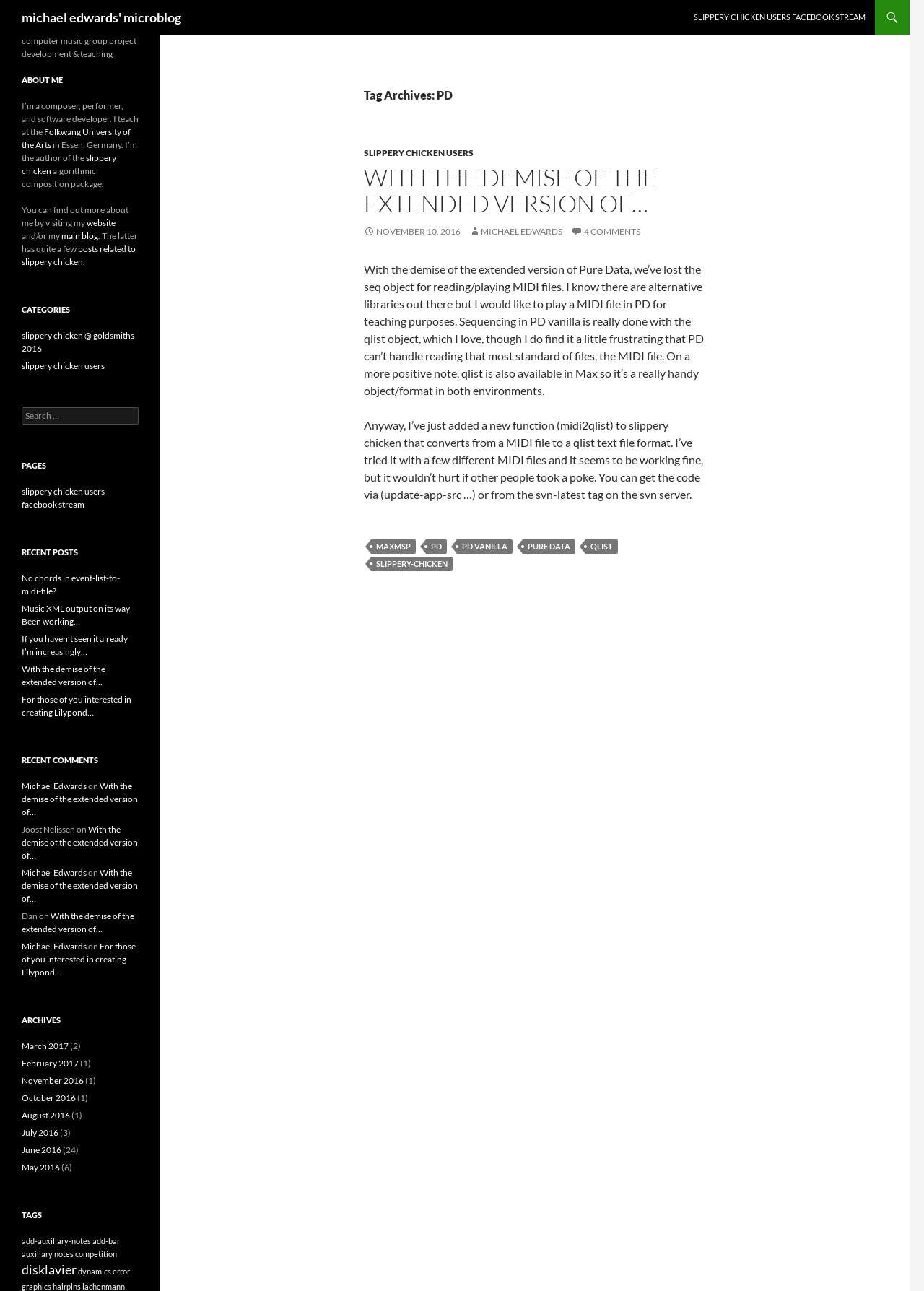What is the name of the university where the author teaches?
Answer the question with detailed information derived from the image.

The answer can be found in the 'ABOUT ME' section, where it is written 'I teach at the Folkwang University of the Arts in Essen, Germany.'